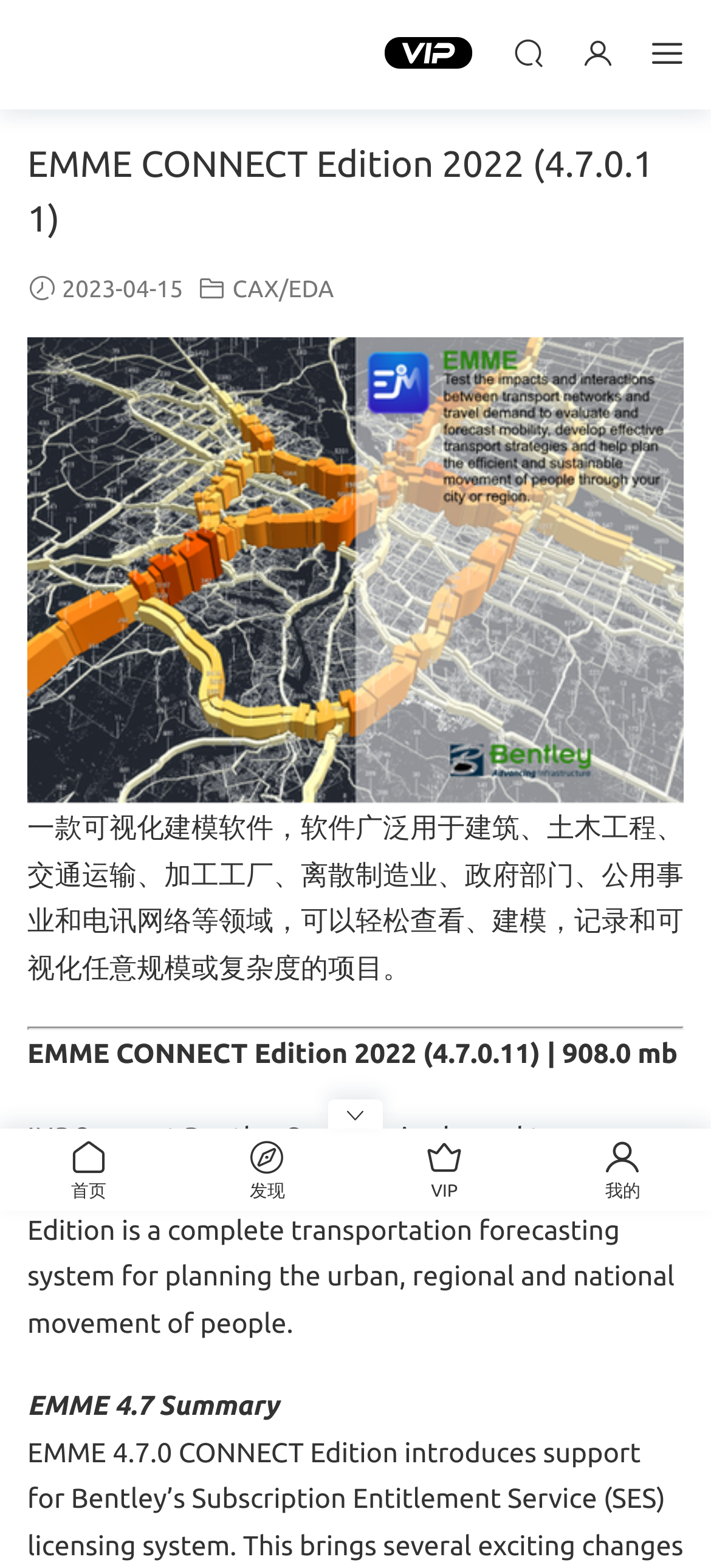What is the date mentioned on the webpage?
Using the information from the image, provide a comprehensive answer to the question.

I found the date mentioned on the webpage by looking at the static text element on the webpage, which says '2023-04-15'. This is likely a date relevant to the software or its release.